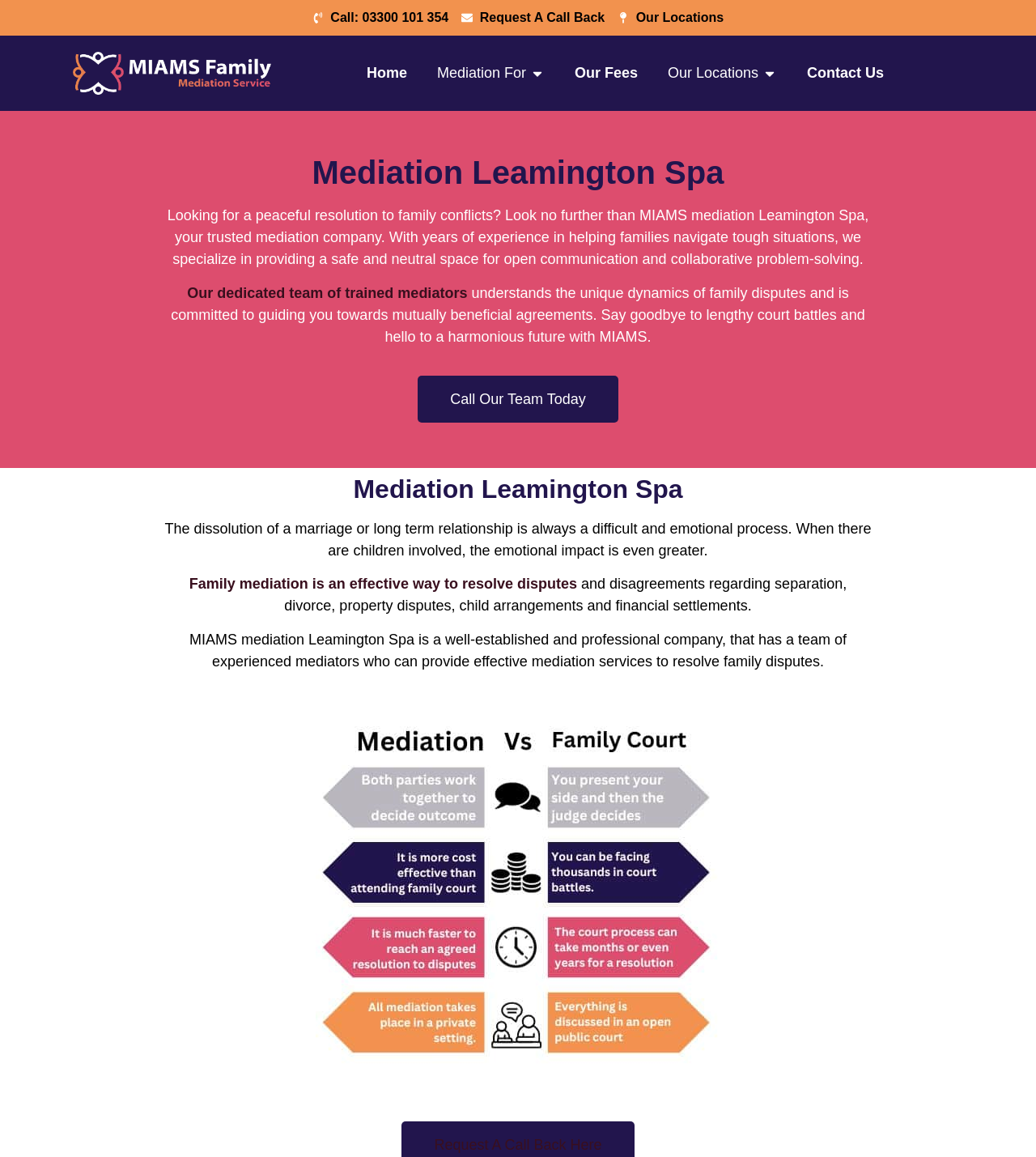Specify the bounding box coordinates of the area that needs to be clicked to achieve the following instruction: "Call the office".

[0.301, 0.007, 0.433, 0.024]